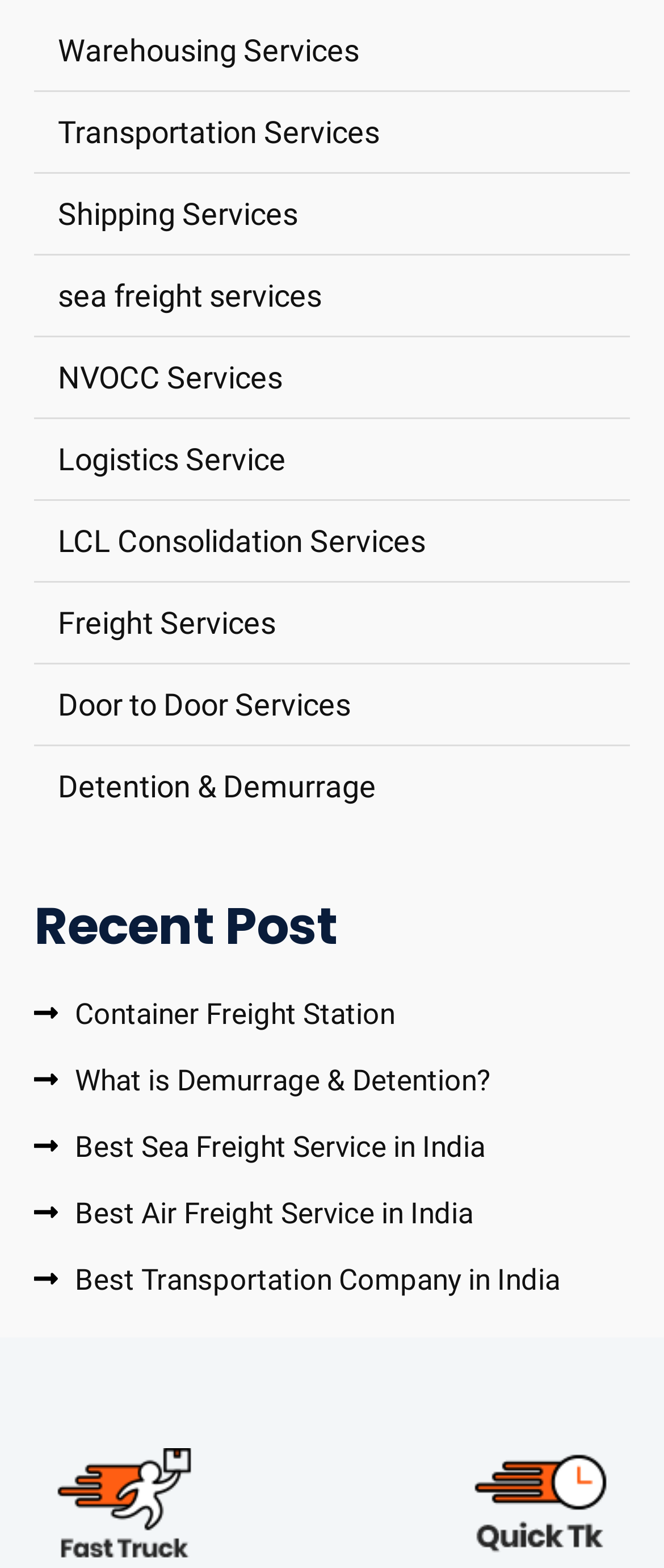How many slide elements are there on the webpage?
Refer to the image and provide a concise answer in one word or phrase.

1